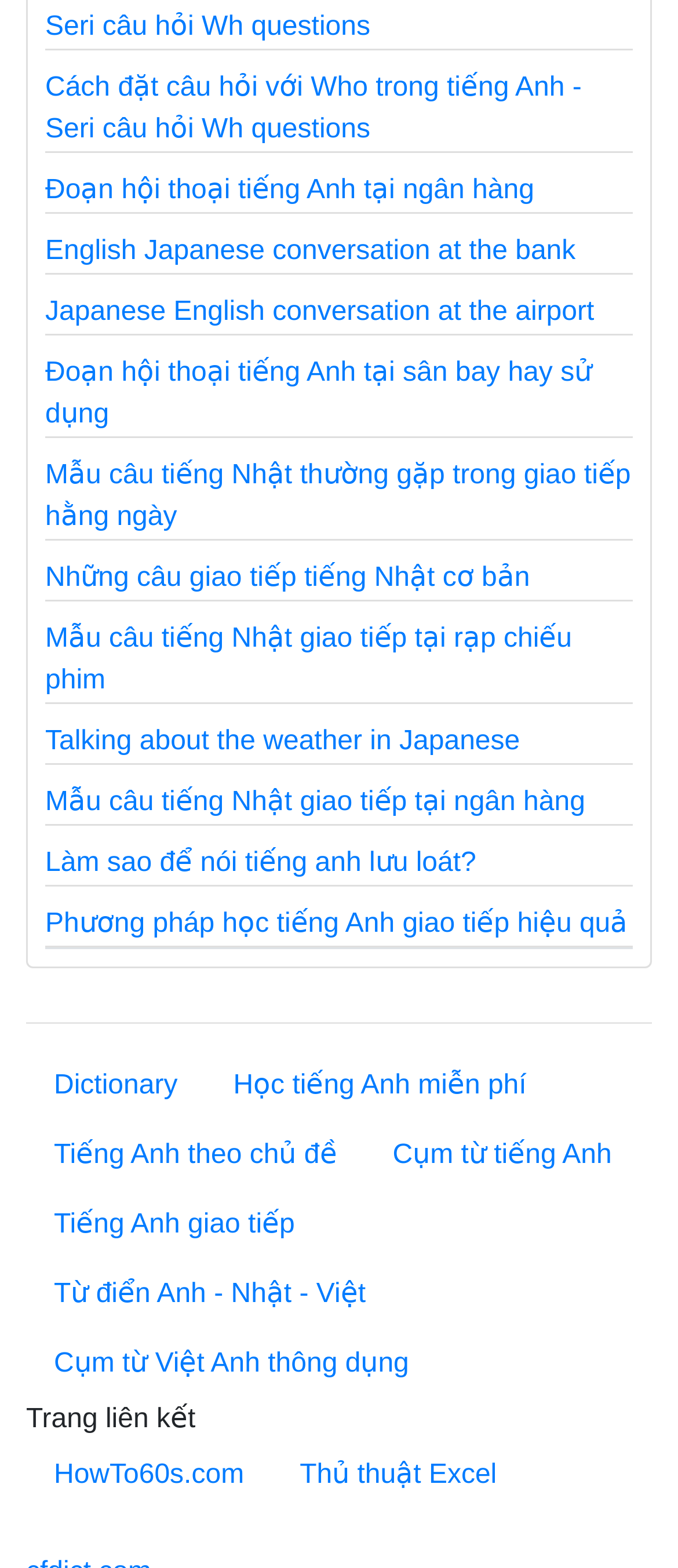Determine the bounding box coordinates of the clickable region to execute the instruction: "Go to the Dictionary page". The coordinates should be four float numbers between 0 and 1, denoted as [left, top, right, bottom].

[0.038, 0.671, 0.303, 0.715]